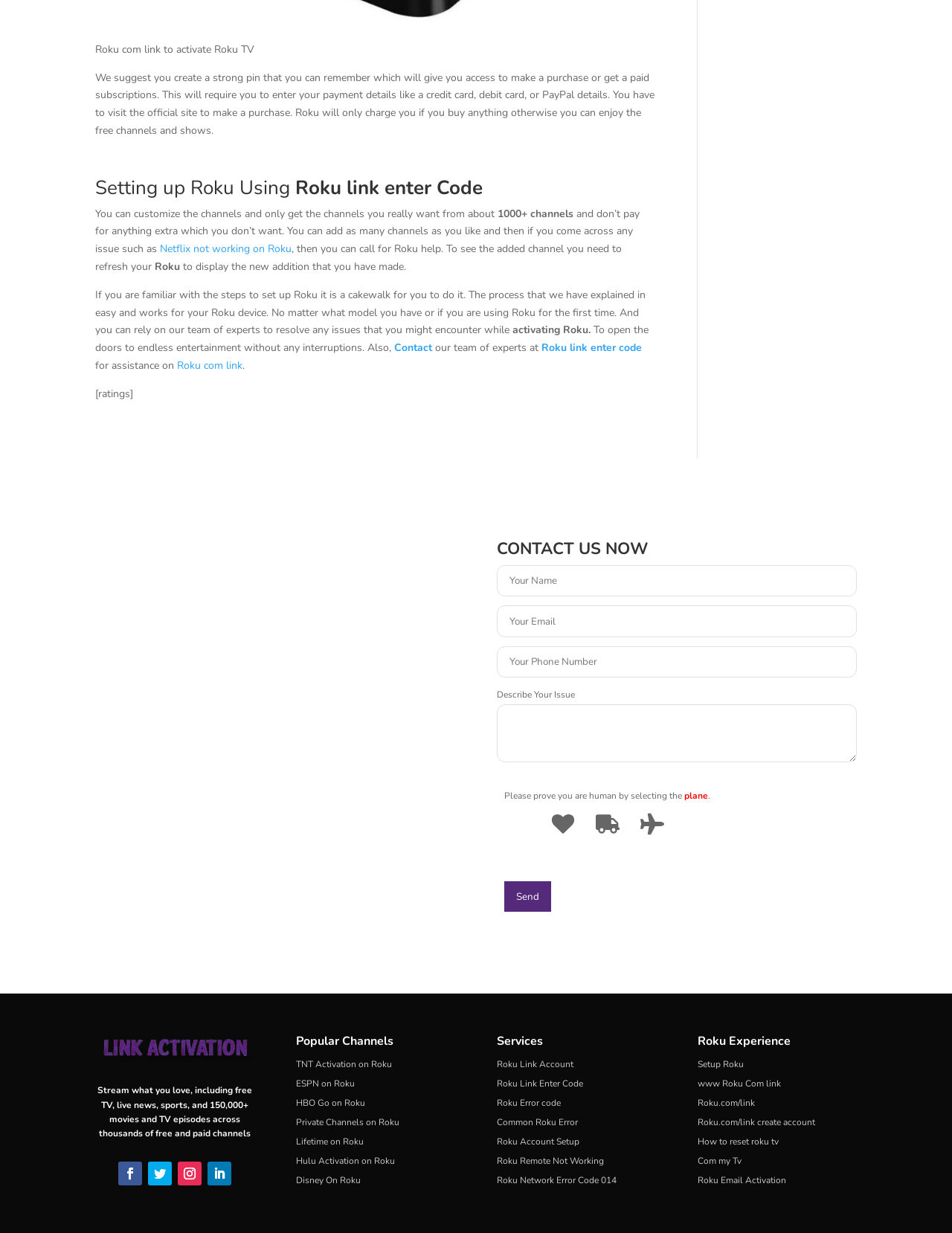Determine the bounding box coordinates for the area that should be clicked to carry out the following instruction: "Contact us".

[0.414, 0.276, 0.454, 0.288]